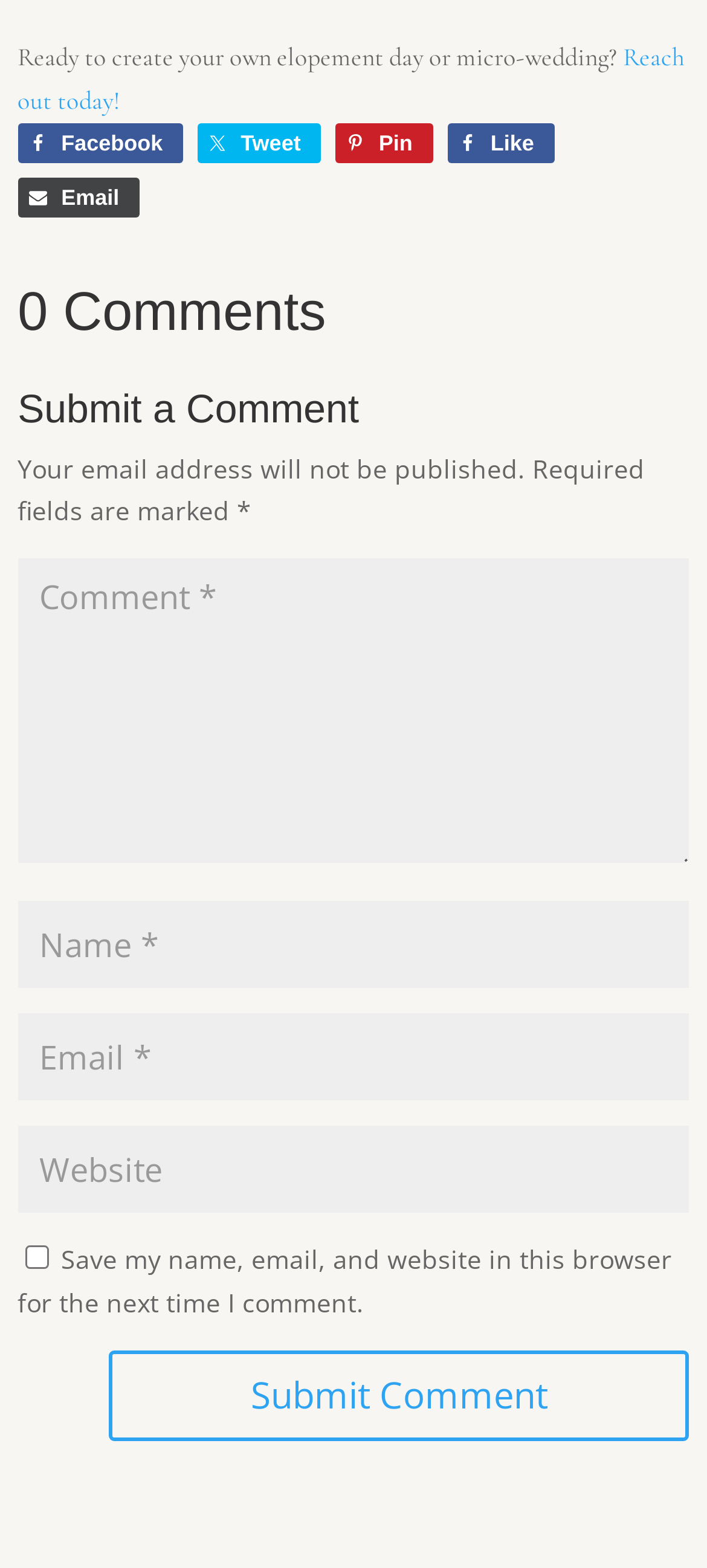Find and provide the bounding box coordinates for the UI element described with: "input value="Comment *" name="comment"".

[0.025, 0.356, 0.975, 0.55]